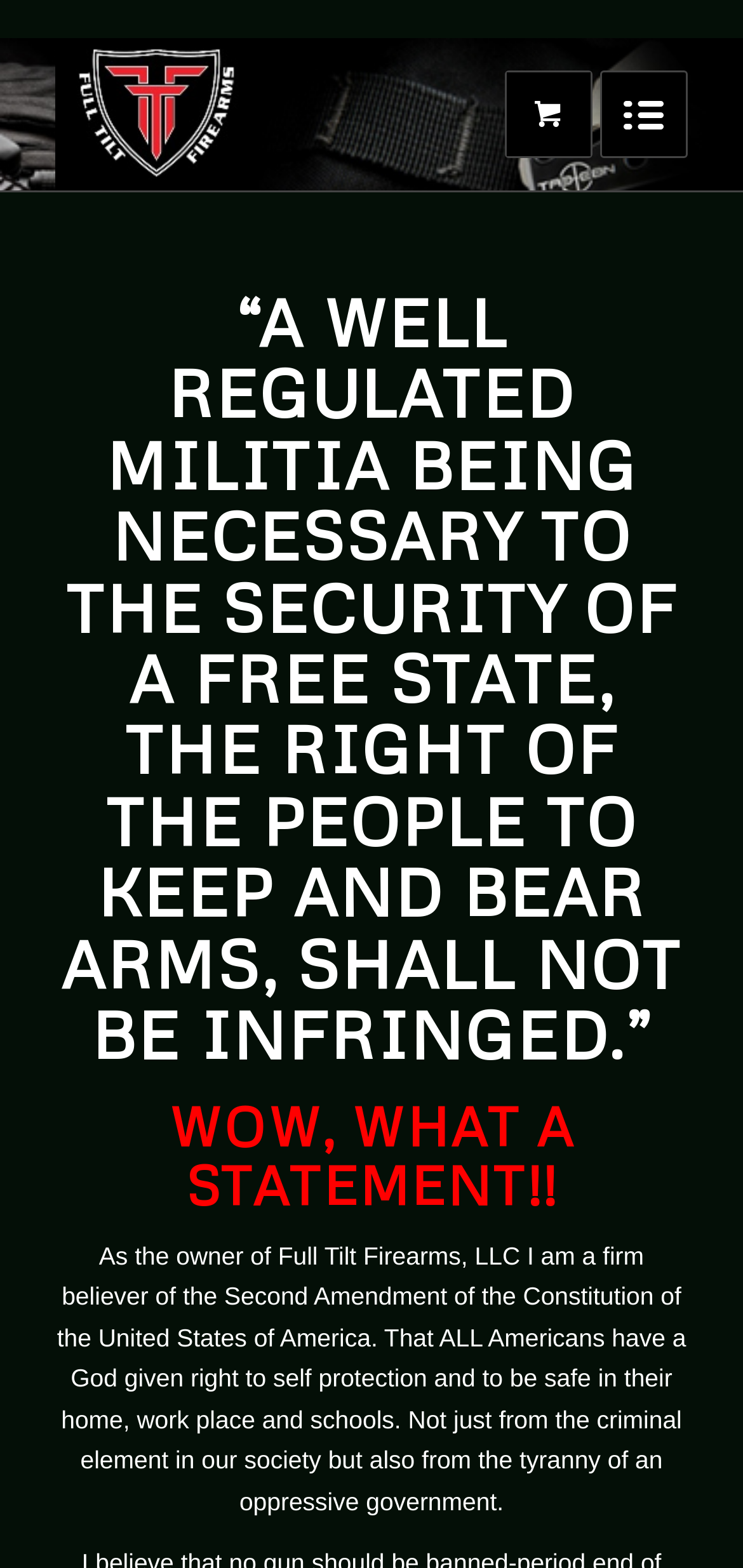Bounding box coordinates are specified in the format (top-left x, top-left y, bottom-right x, bottom-right y). All values are floating point numbers bounded between 0 and 1. Please provide the bounding box coordinate of the region this sentence describes: 0Shopping Cart

[0.681, 0.046, 0.794, 0.1]